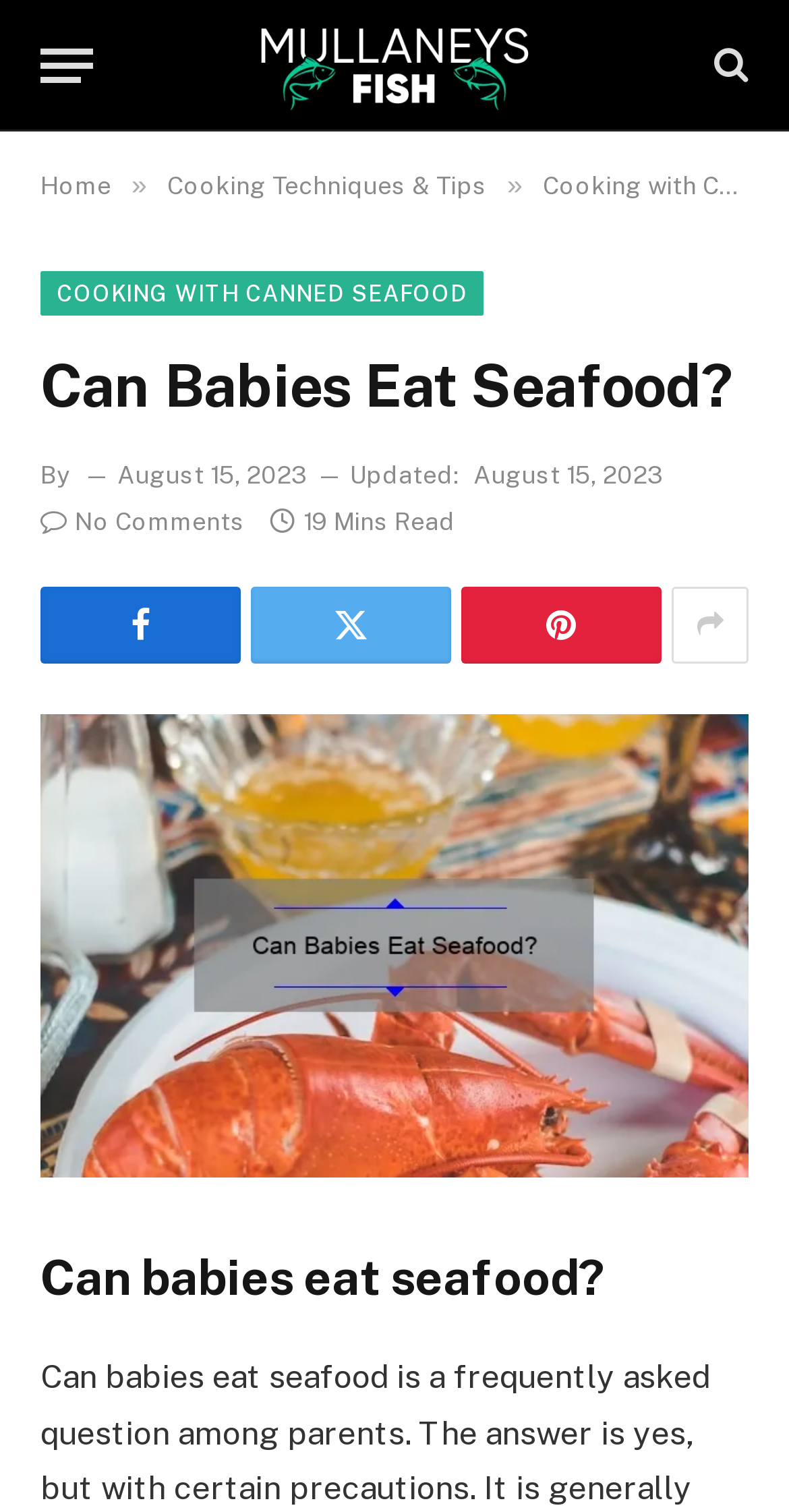Find the bounding box coordinates of the area to click in order to follow the instruction: "Read the article 'Can Babies Eat Seafood?'".

[0.051, 0.472, 0.949, 0.778]